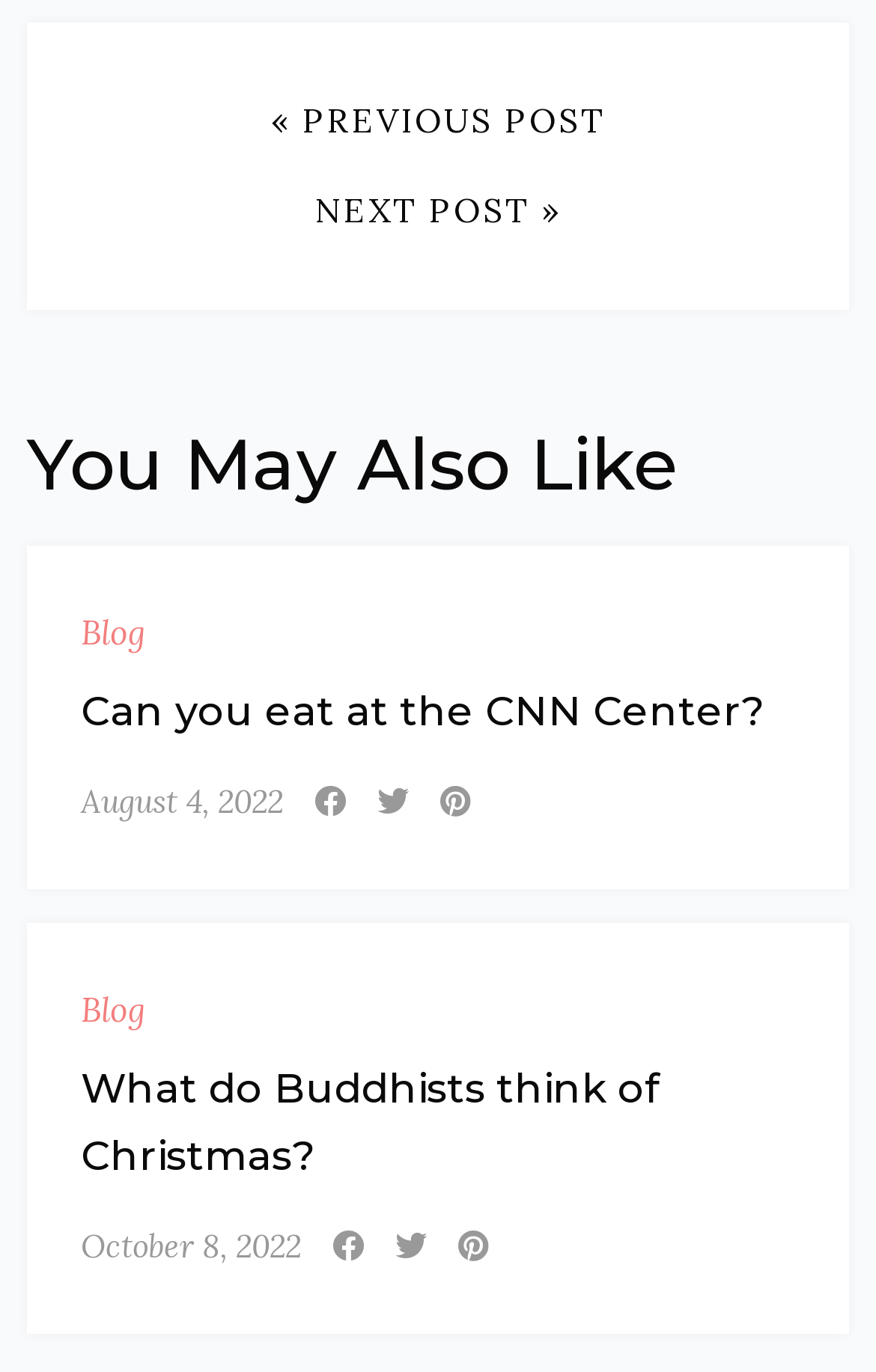What is the date of the second article?
Please look at the screenshot and answer in one word or a short phrase.

October 8, 2022